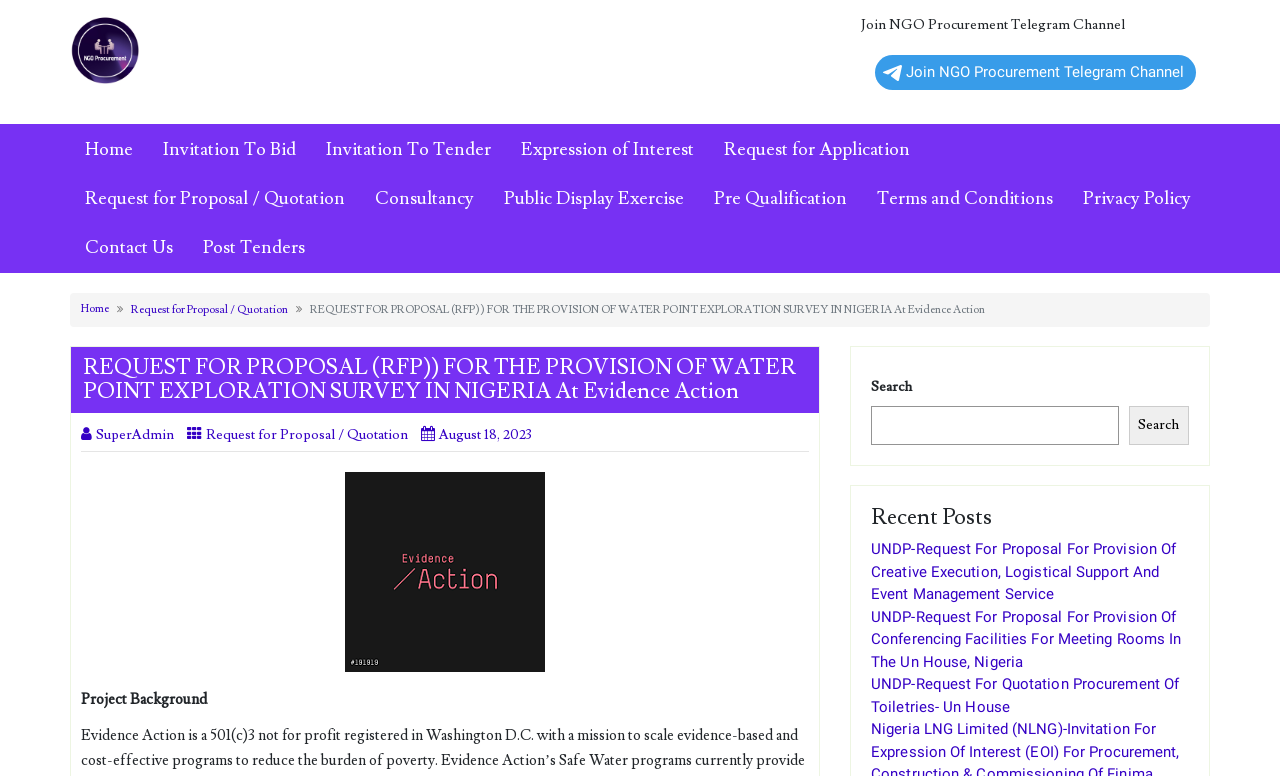Please identify the bounding box coordinates of the region to click in order to complete the task: "Click on the 'Home' link". The coordinates must be four float numbers between 0 and 1, specified as [left, top, right, bottom].

[0.055, 0.161, 0.116, 0.224]